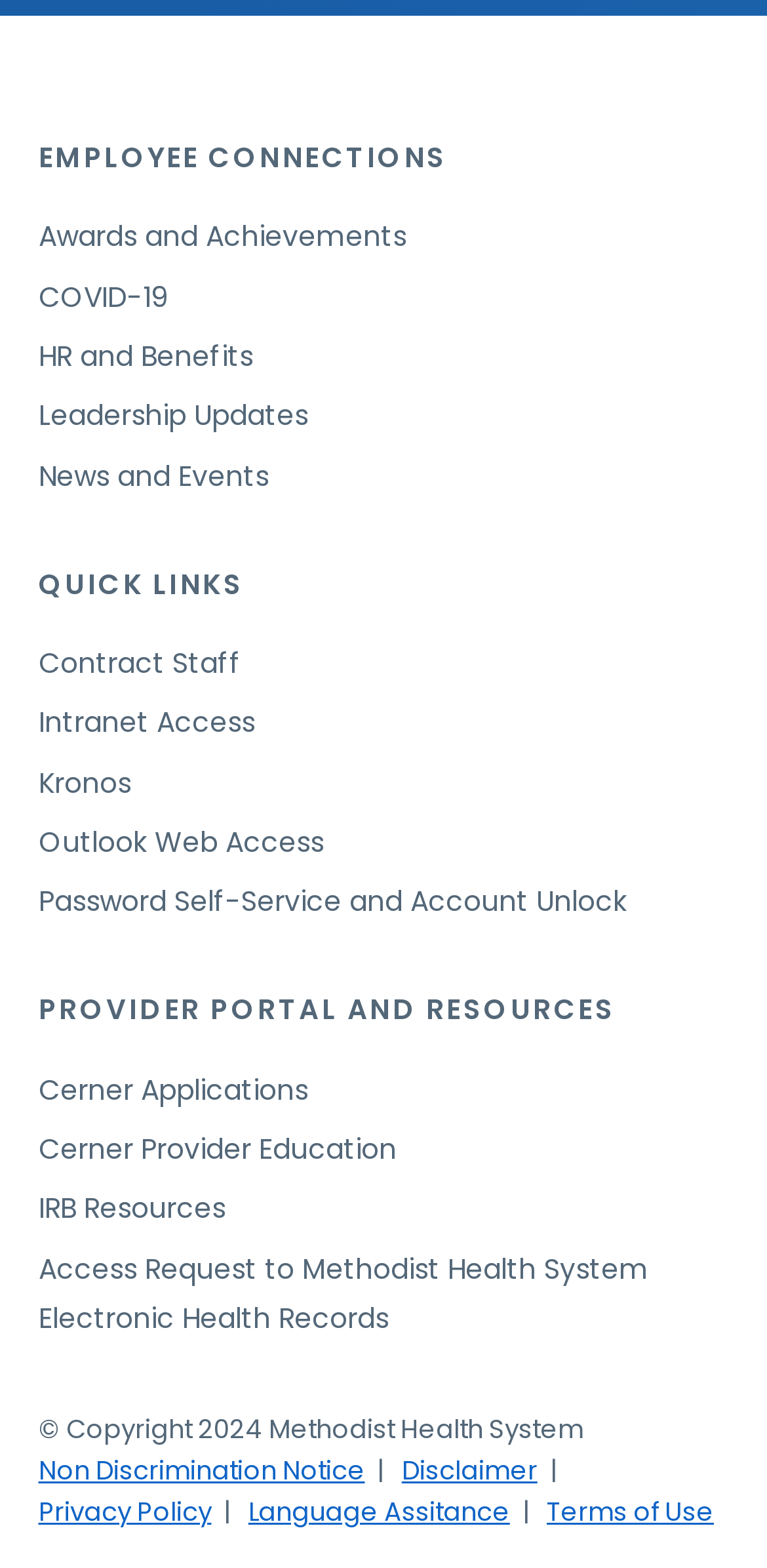Please identify the bounding box coordinates of the element that needs to be clicked to execute the following command: "Access COVID-19 information". Provide the bounding box using four float numbers between 0 and 1, formatted as [left, top, right, bottom].

[0.05, 0.176, 0.219, 0.201]